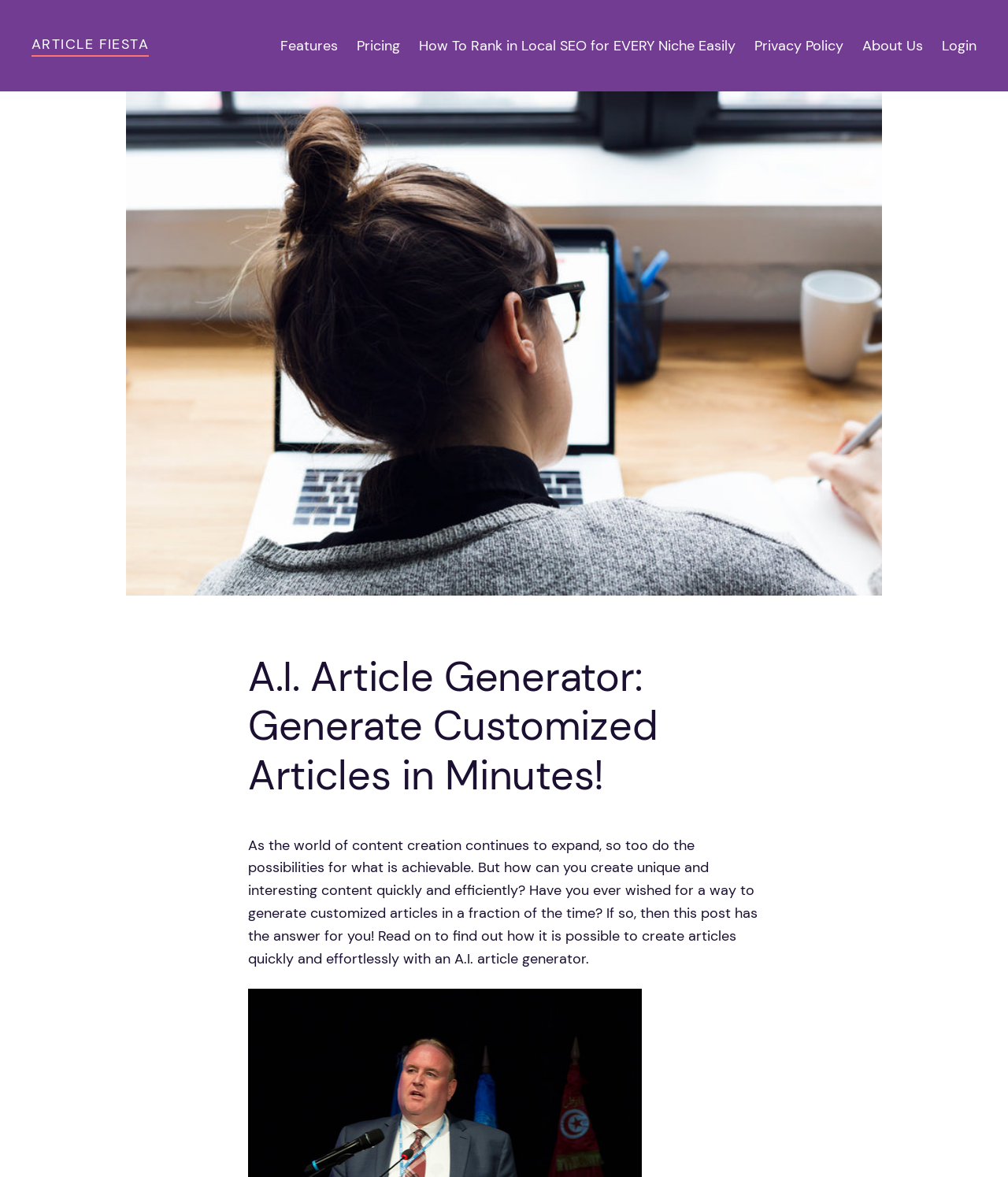What is the tone of the static text?
Please use the image to provide a one-word or short phrase answer.

Informative